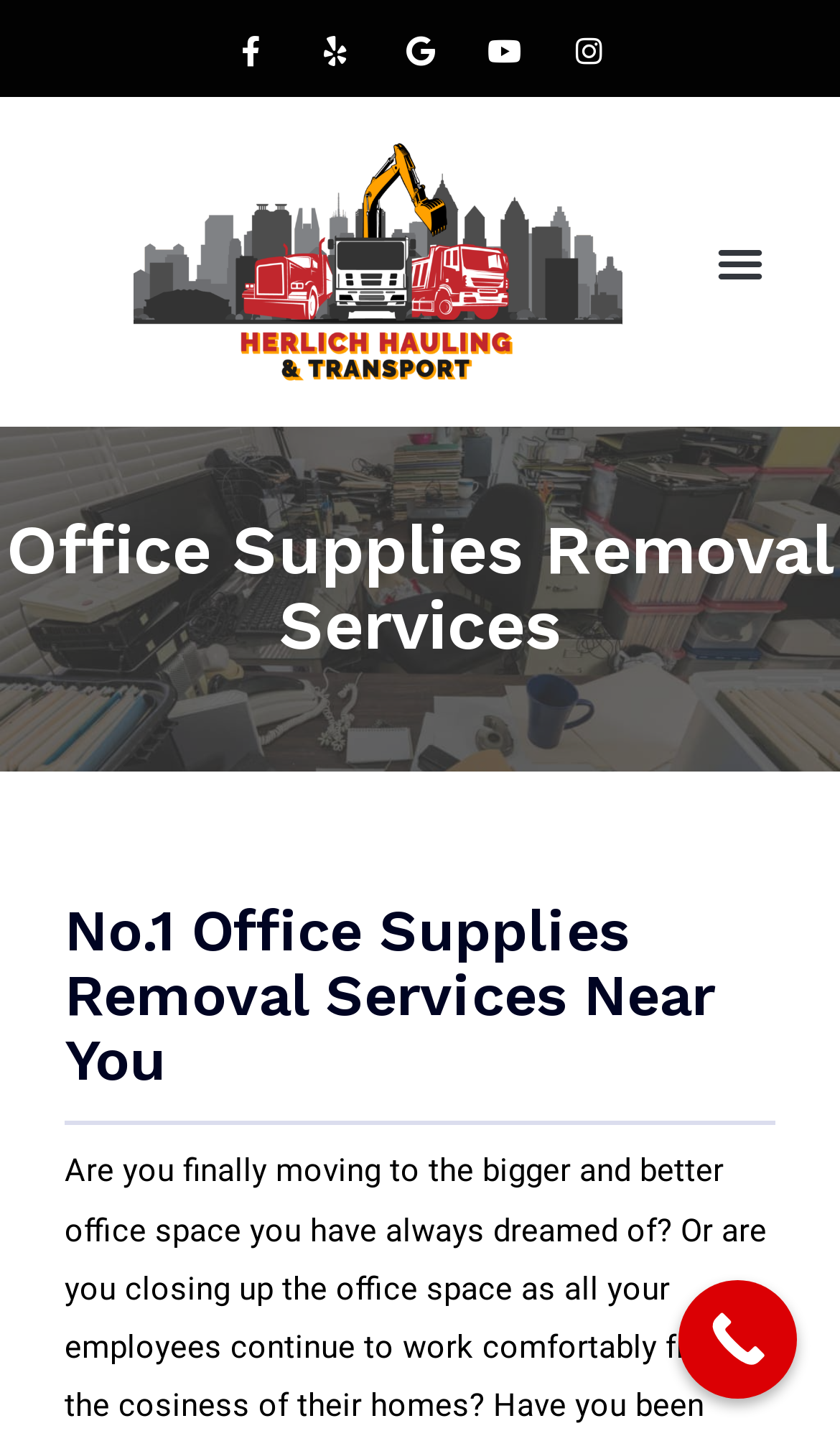Find the bounding box coordinates of the element you need to click on to perform this action: 'Open Facebook page'. The coordinates should be represented by four float values between 0 and 1, in the format [left, top, right, bottom].

[0.249, 0.007, 0.349, 0.066]